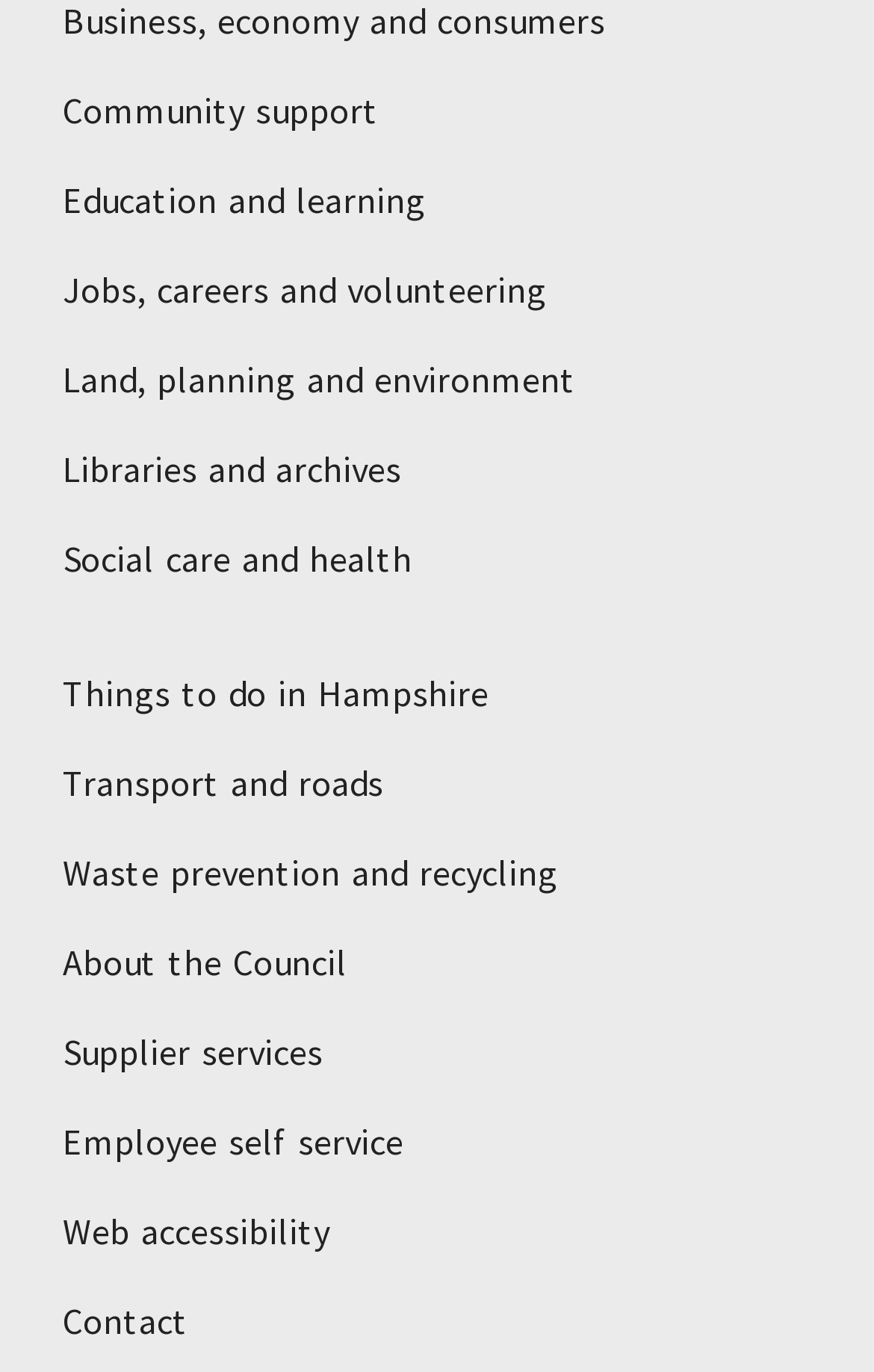Please identify the bounding box coordinates of the region to click in order to complete the given instruction: "Contact the council". The coordinates should be four float numbers between 0 and 1, i.e., [left, top, right, bottom].

[0.051, 0.929, 0.949, 0.995]